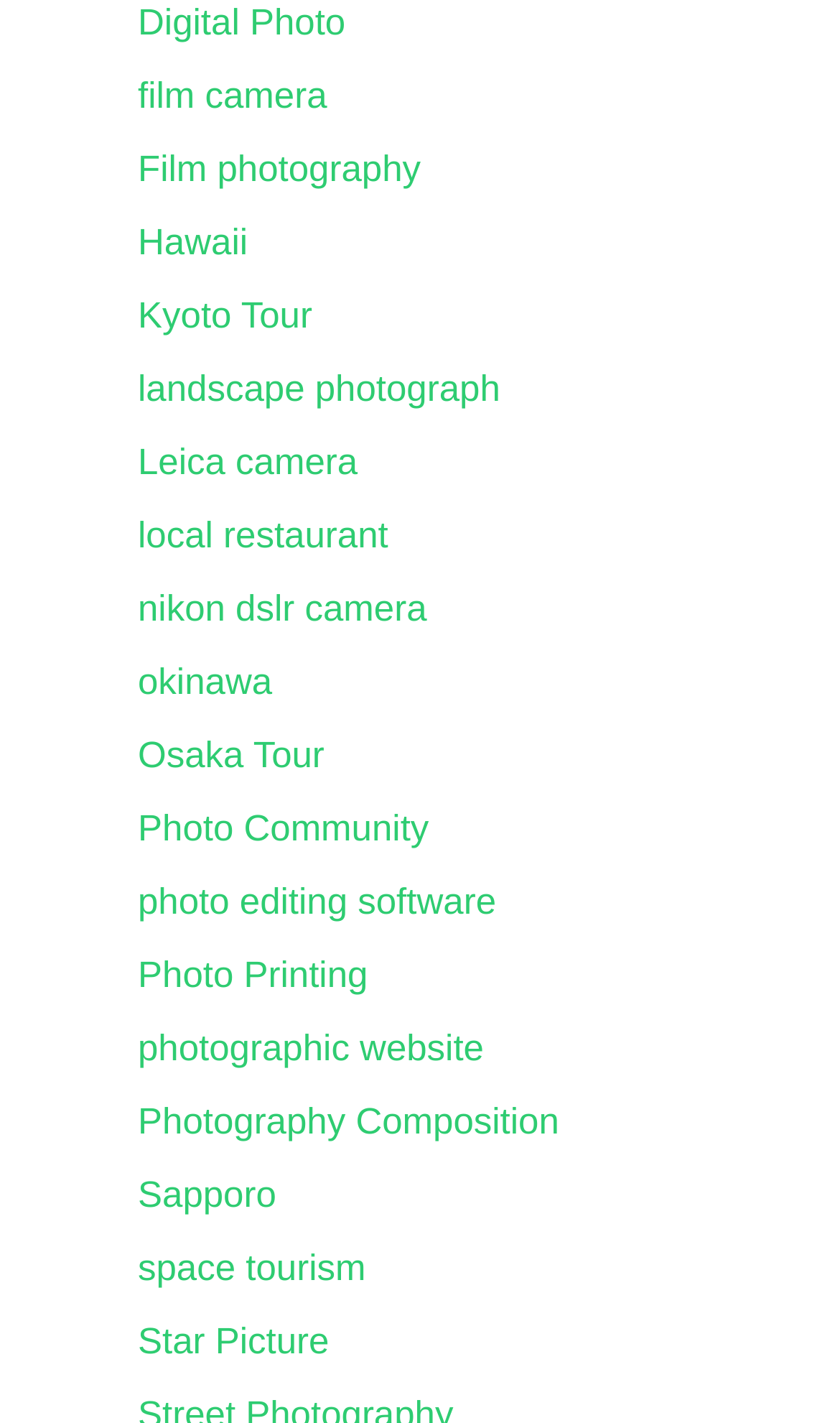What type of camera is mentioned?
Please provide a single word or phrase as your answer based on the image.

Leica